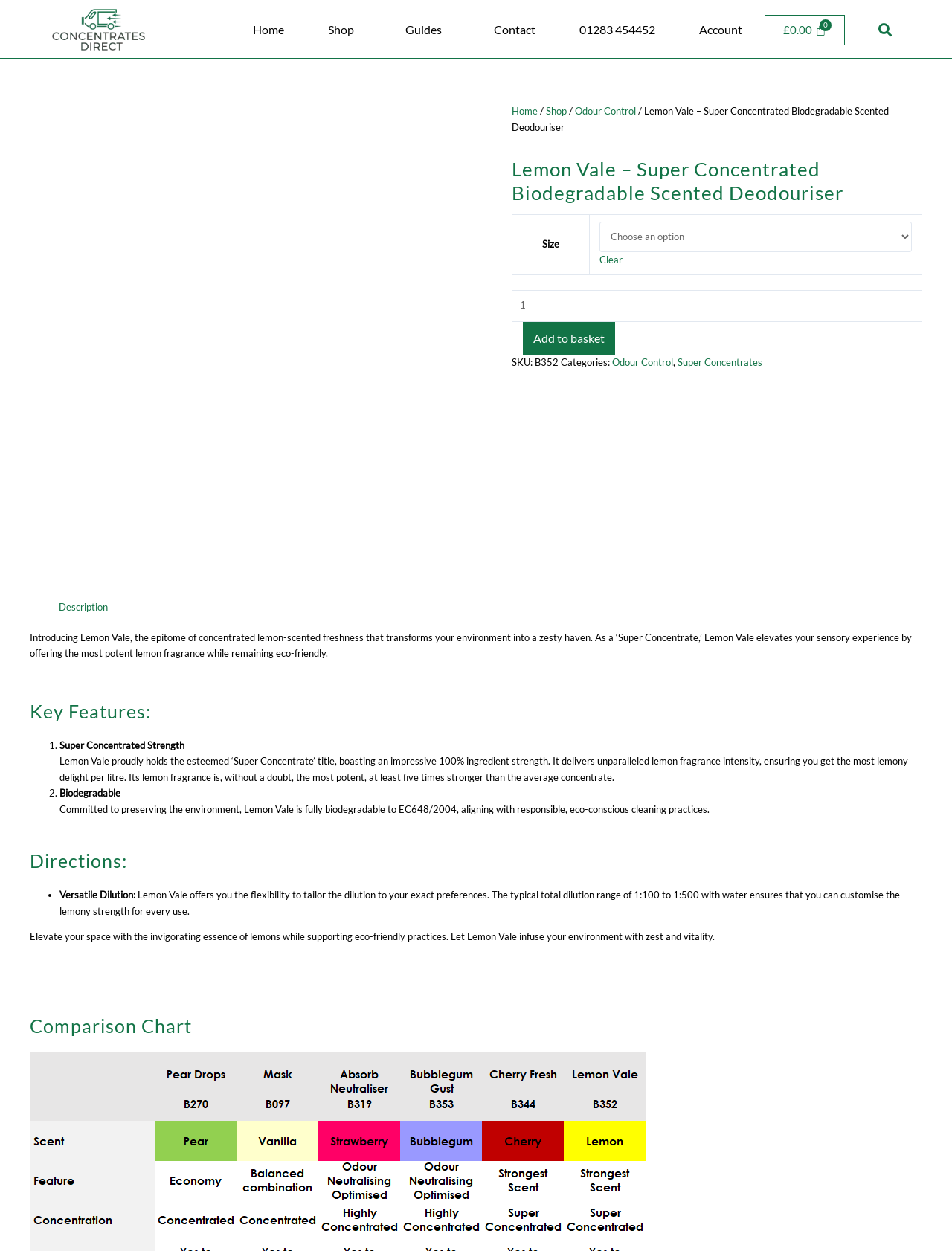Identify the bounding box coordinates of the element that should be clicked to fulfill this task: "Search for products". The coordinates should be provided as four float numbers between 0 and 1, i.e., [left, top, right, bottom].

[0.902, 0.013, 0.944, 0.035]